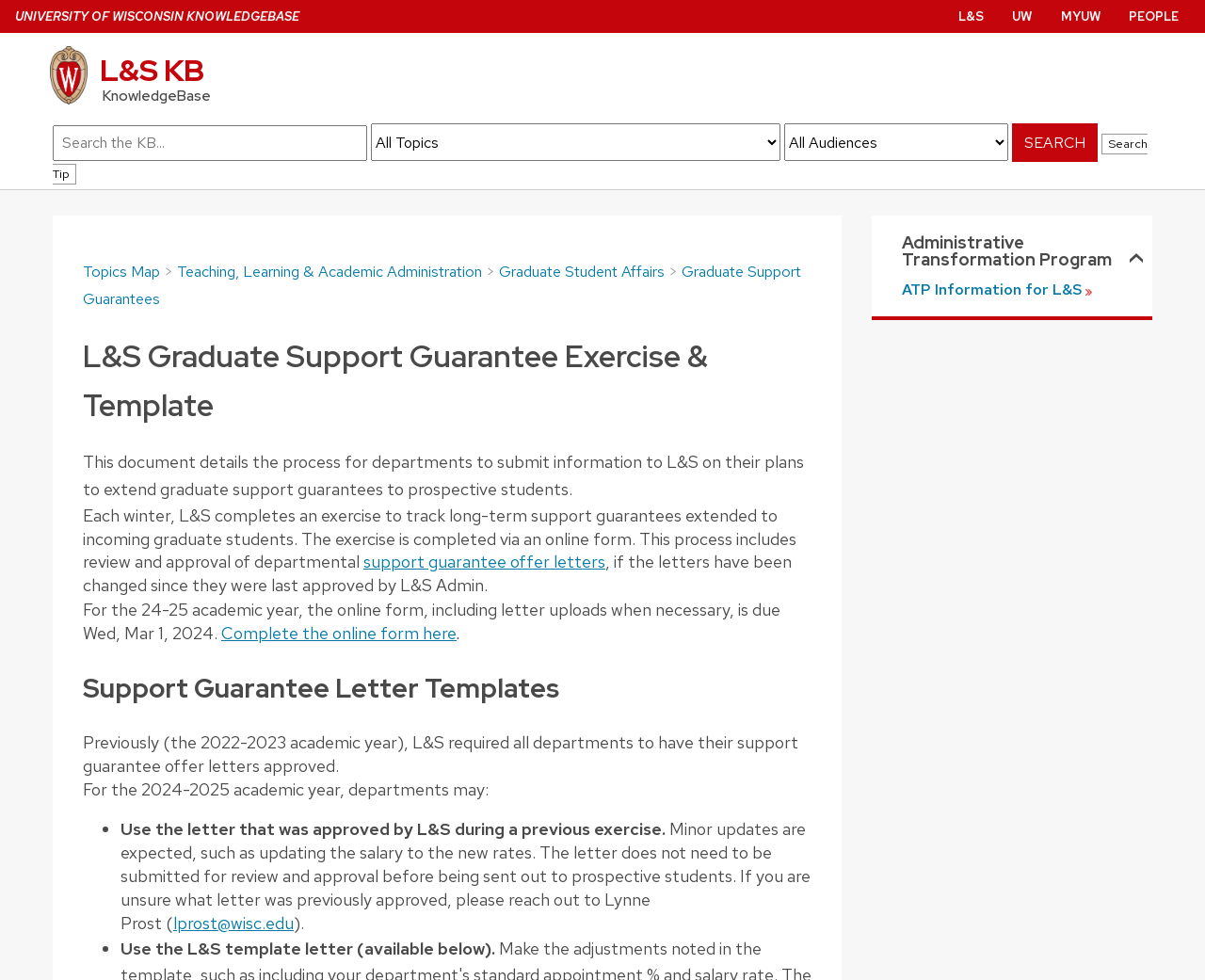Locate the bounding box coordinates of the item that should be clicked to fulfill the instruction: "Check the 'ATP Information for L&S' page".

[0.748, 0.29, 0.931, 0.303]